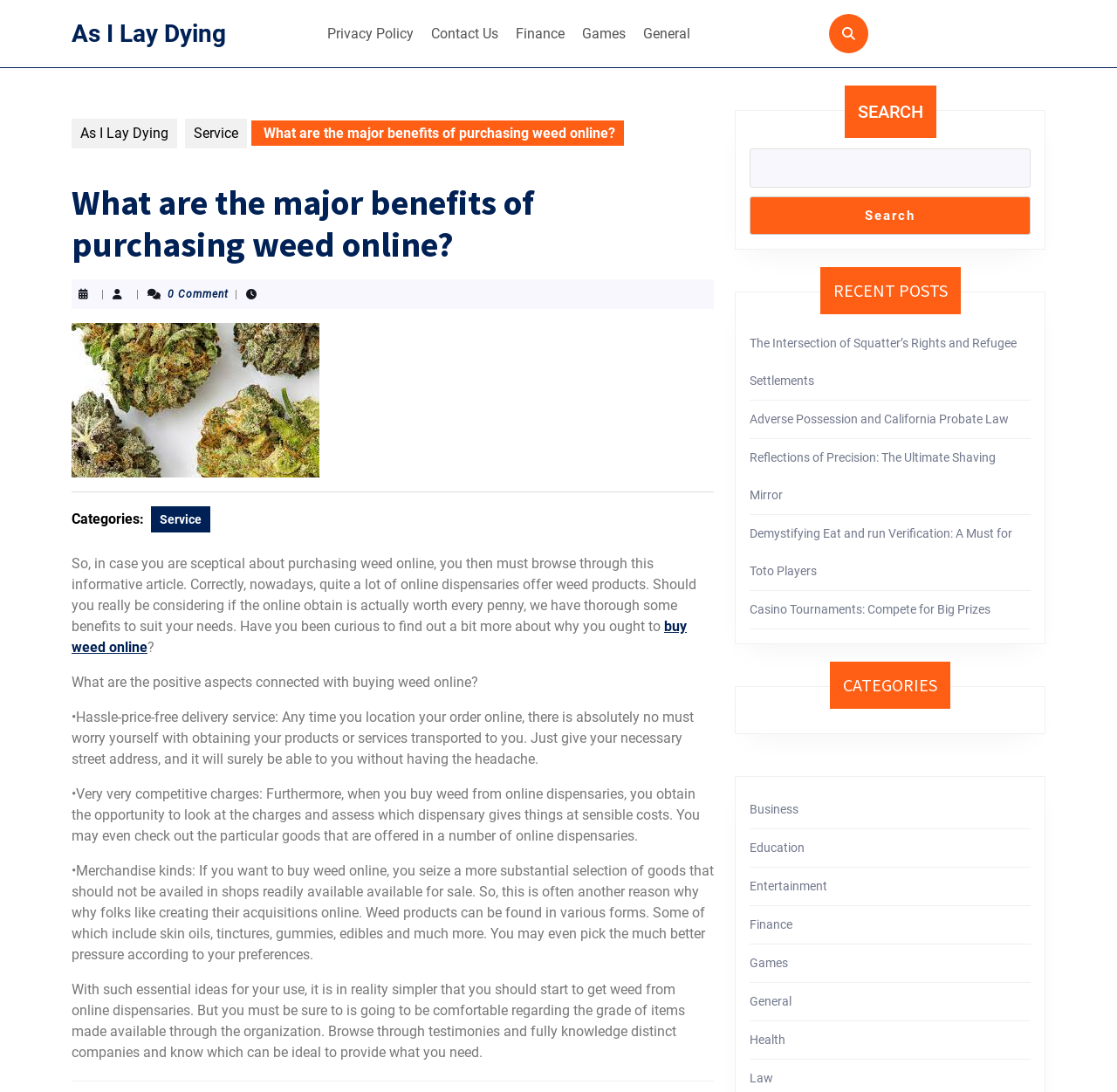Determine the bounding box coordinates for the clickable element required to fulfill the instruction: "Read more about MY JOURNEY". Provide the coordinates as four float numbers between 0 and 1, i.e., [left, top, right, bottom].

None